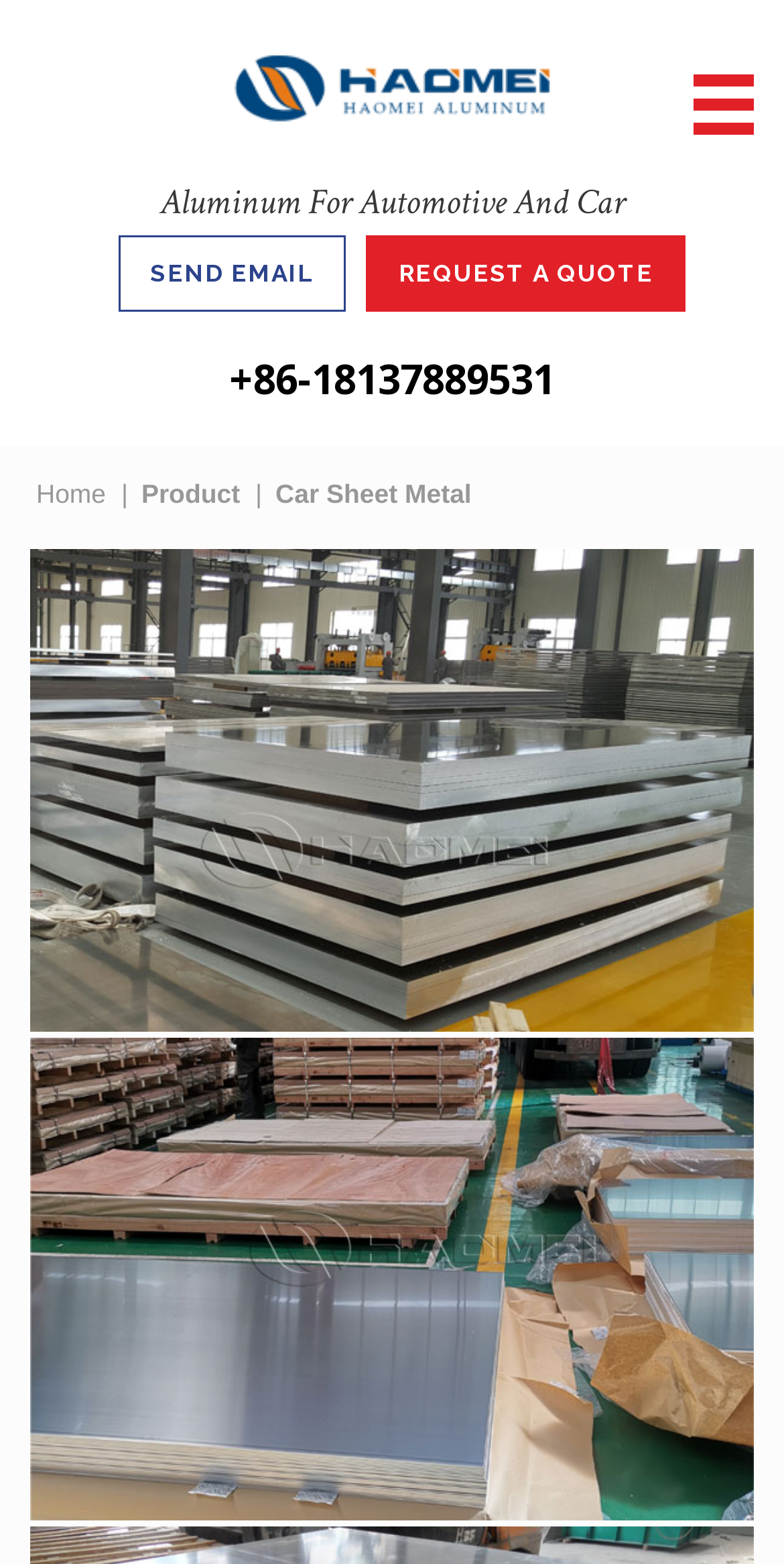Please provide a brief answer to the following inquiry using a single word or phrase:
What is the name of the image on the webpage?

Surface Armor